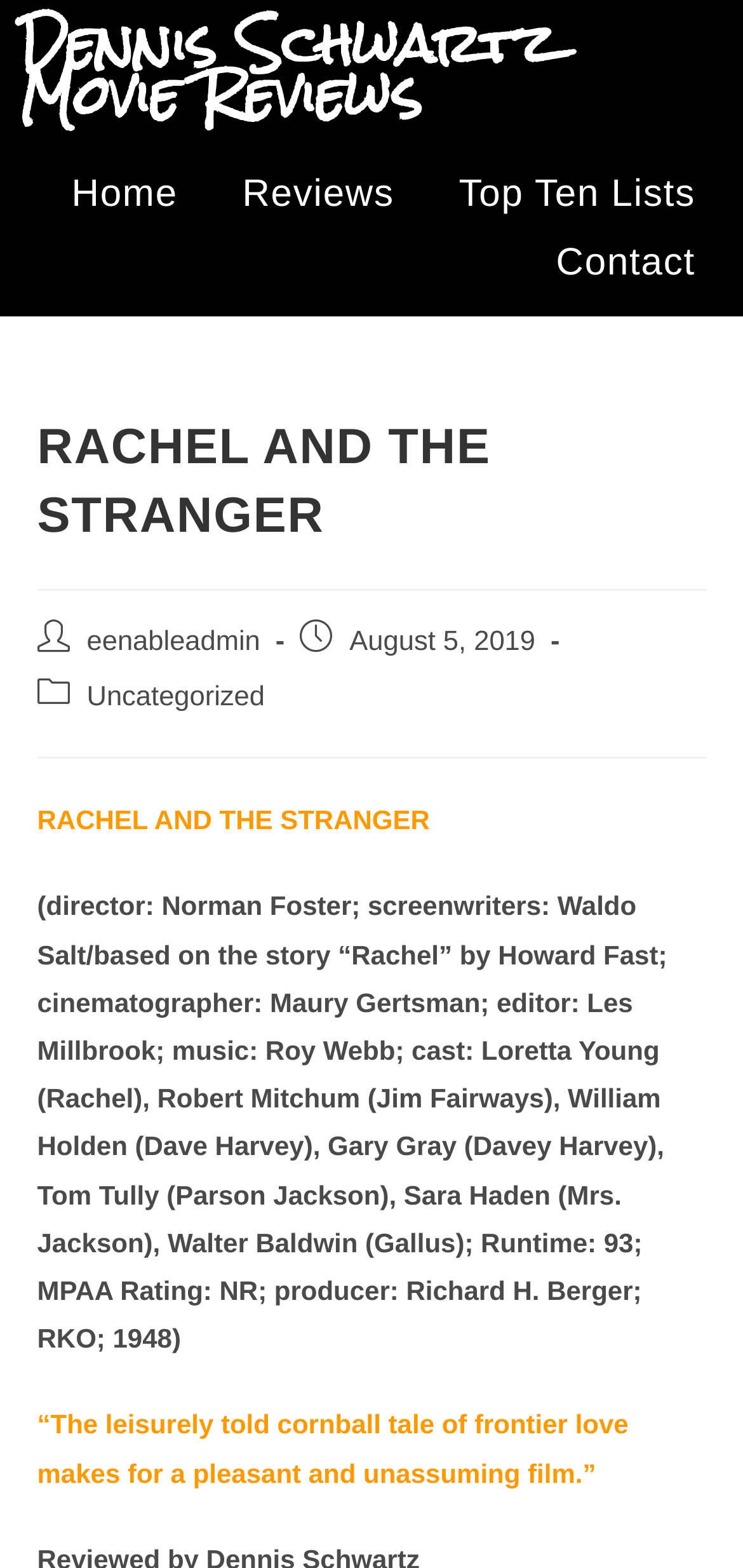Create a detailed summary of all the visual and textual information on the webpage.

The webpage is a movie review page, specifically for the film "RACHEL AND THE STRANGER" reviewed by Dennis Schwartz. At the top, there is a heading that reads "Dennis Schwartz Movie Reviews". Below this heading, there are four links: "Home", "Reviews", "Top Ten Lists", and "Contact", which are aligned horizontally and take up about half of the screen width.

Further down, there is a header section that contains the title of the movie "RACHEL AND THE STRANGER" in a larger font size. Below this title, there are several pieces of information about the movie, including the release date "August 5, 2019", a link to the category "Uncategorized", and a brief summary of the movie's details, such as the director, screenwriters, cinematographer, and cast.

The main content of the page is a review of the movie, which is a block of text that takes up most of the screen. The review is a positive one, with the critic describing the film as "a pleasant and unassuming film".